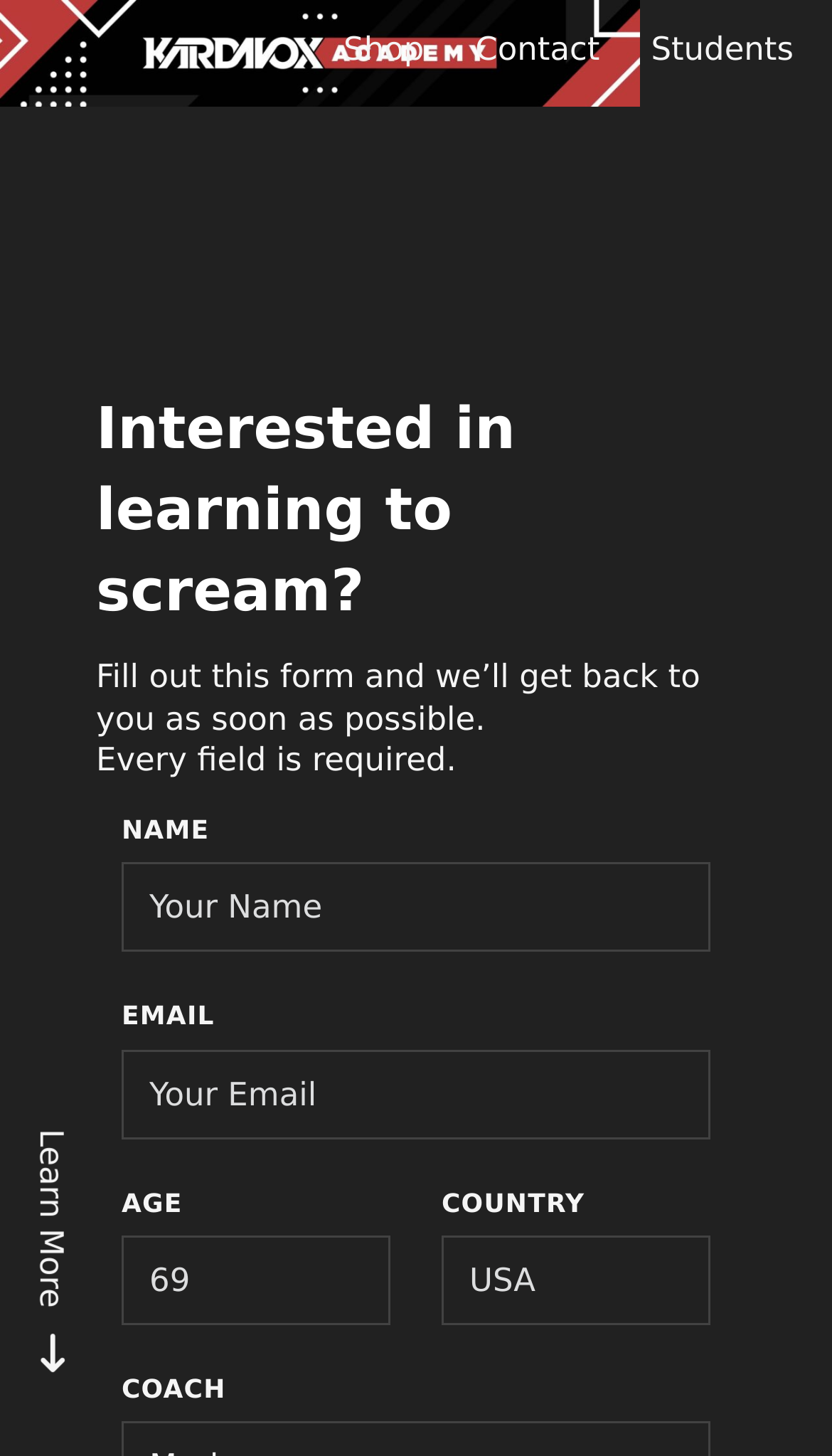Identify the bounding box coordinates of the section to be clicked to complete the task described by the following instruction: "Select your AGE". The coordinates should be four float numbers between 0 and 1, formatted as [left, top, right, bottom].

[0.146, 0.849, 0.469, 0.91]